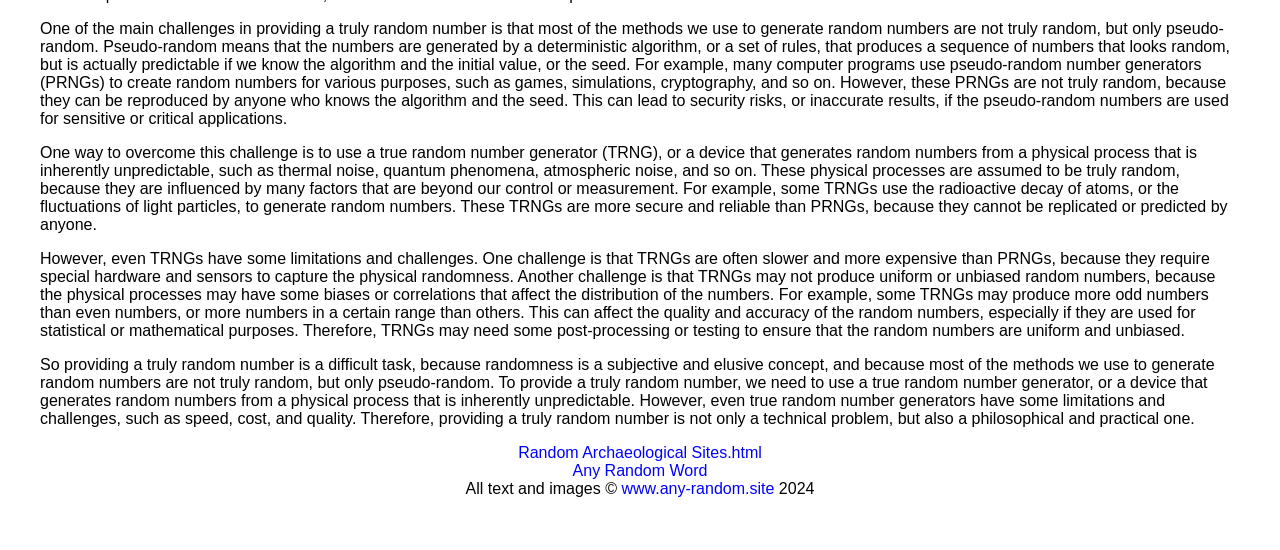What is the copyright information of the website?
Please analyze the image and answer the question with as much detail as possible.

The copyright information of the website is stated at the bottom of the page, which indicates that all text and images on the website are copyrighted and belong to the owner of the website, with the copyright year being 2024.